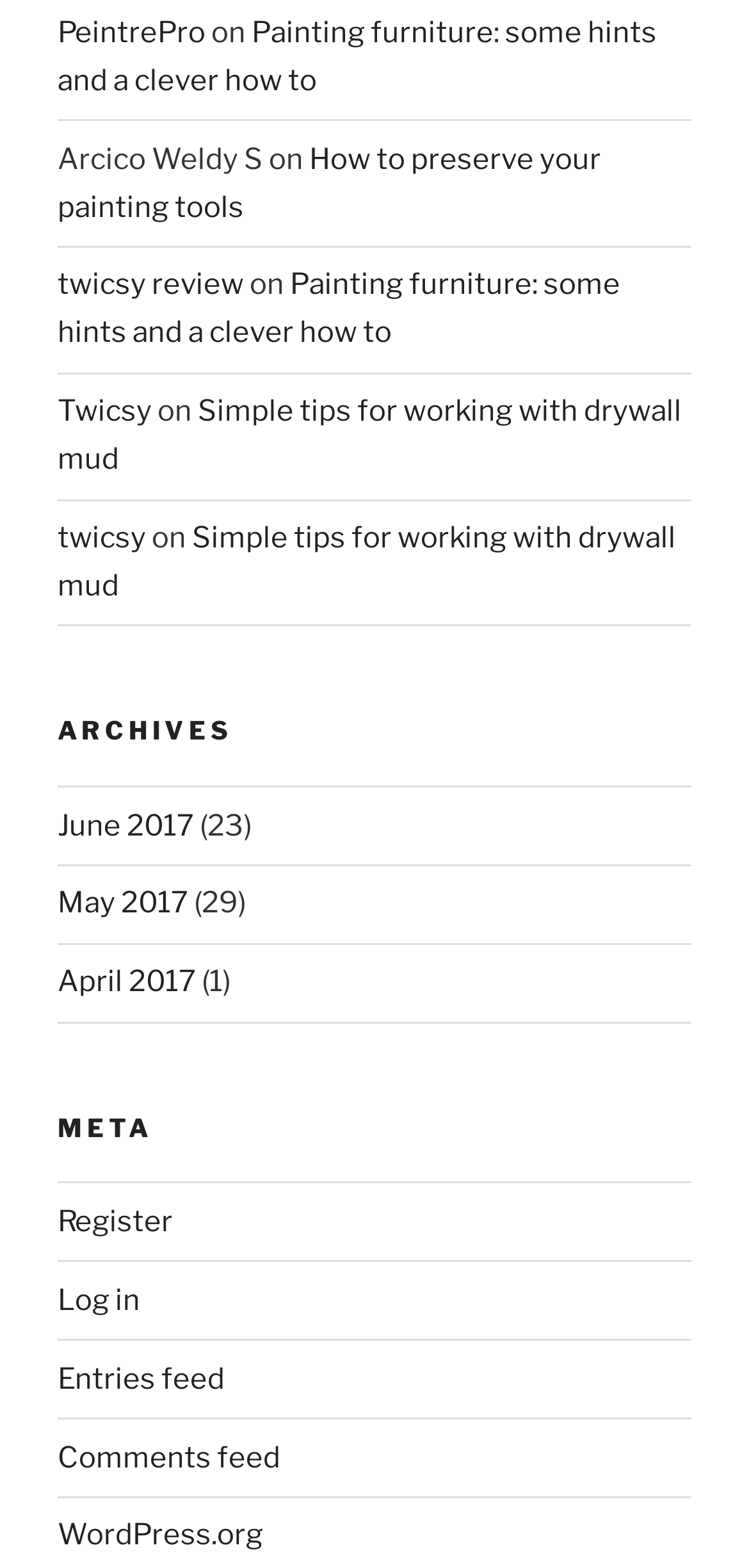Given the element description Twicsy, predict the bounding box coordinates for the UI element in the webpage screenshot. The format should be (top-left x, top-left y, bottom-right x, bottom-right y), and the values should be between 0 and 1.

[0.077, 0.251, 0.203, 0.273]